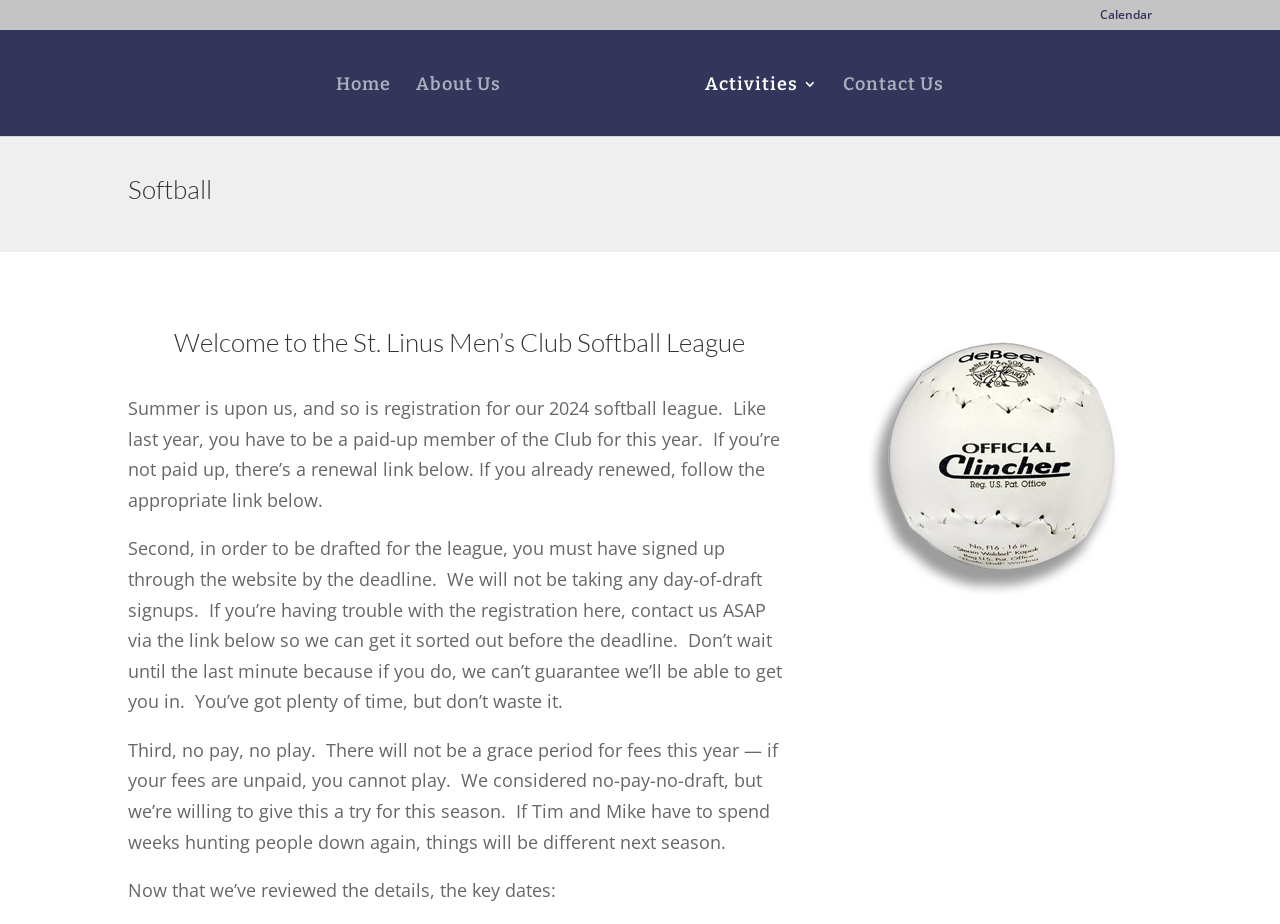What is the name of the club?
Please elaborate on the answer to the question with detailed information.

I found the answer by looking at the link with the text 'St Linus Mens Club' which is located at [0.408, 0.054, 0.531, 0.133] and also has an associated image with the same name.